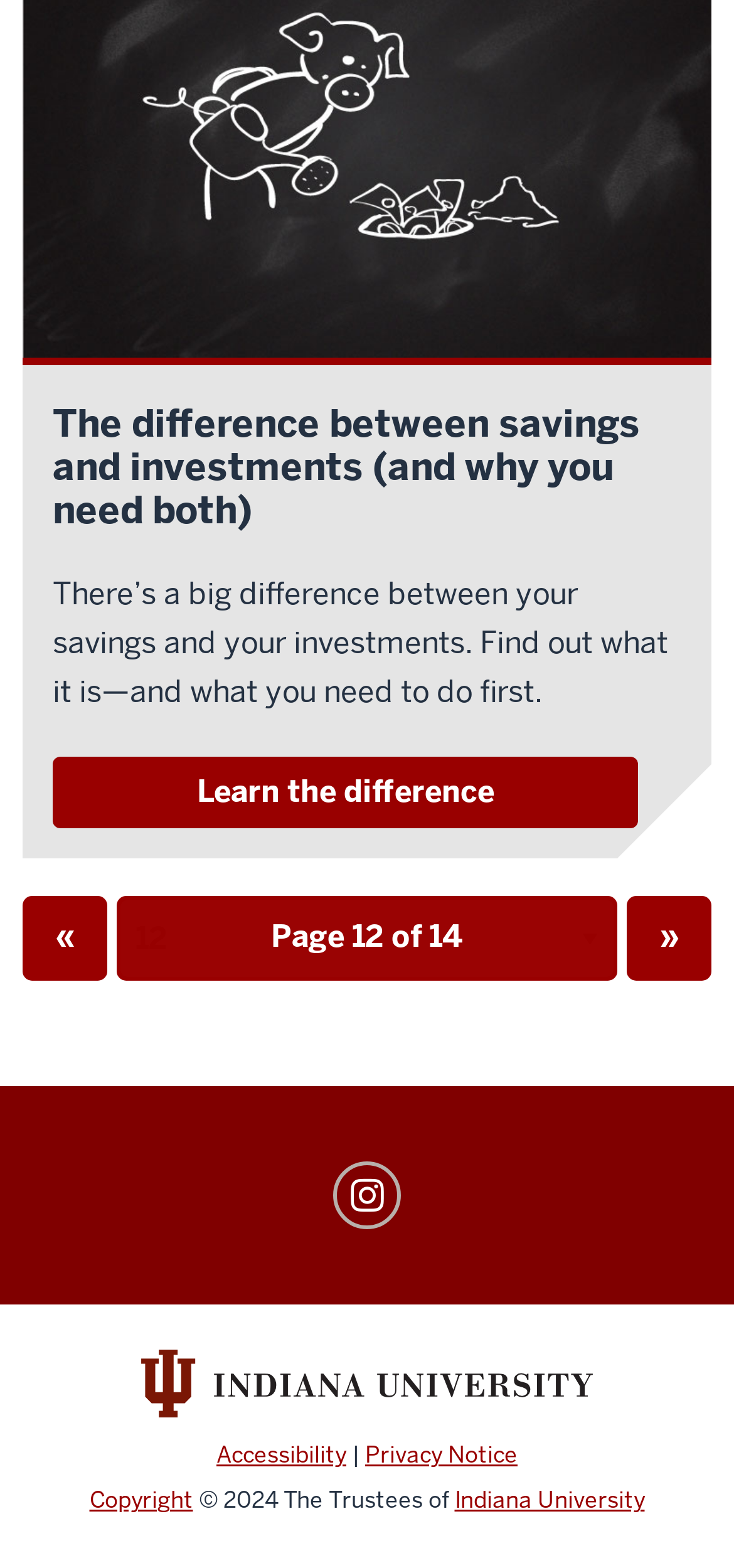Please specify the bounding box coordinates of the element that should be clicked to execute the given instruction: 'Select a page from pagination'. Ensure the coordinates are four float numbers between 0 and 1, expressed as [left, top, right, bottom].

[0.164, 0.574, 0.836, 0.623]